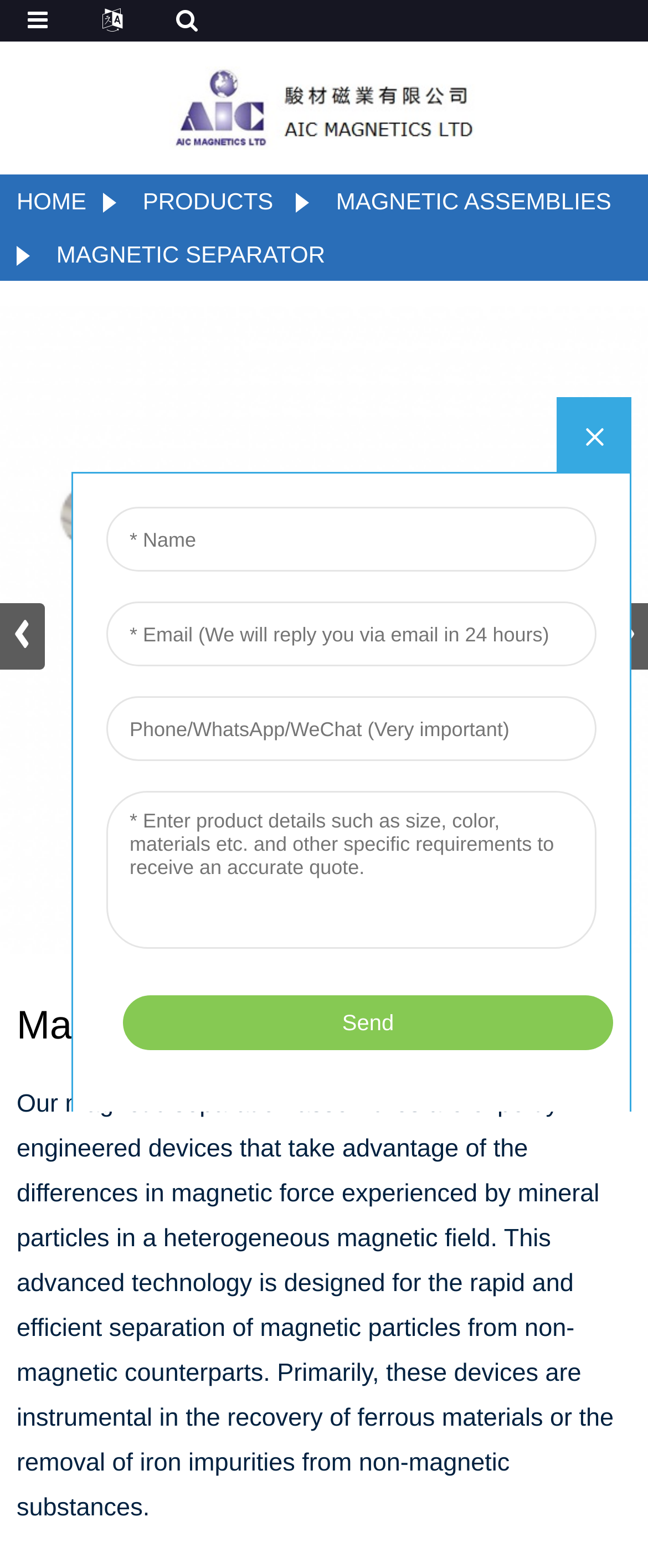Please provide a comprehensive answer to the question based on the screenshot: What type of content is displayed in the iframe?

The iframe element does not provide any information about its content, so it is not possible to determine what type of content is displayed in the iframe.